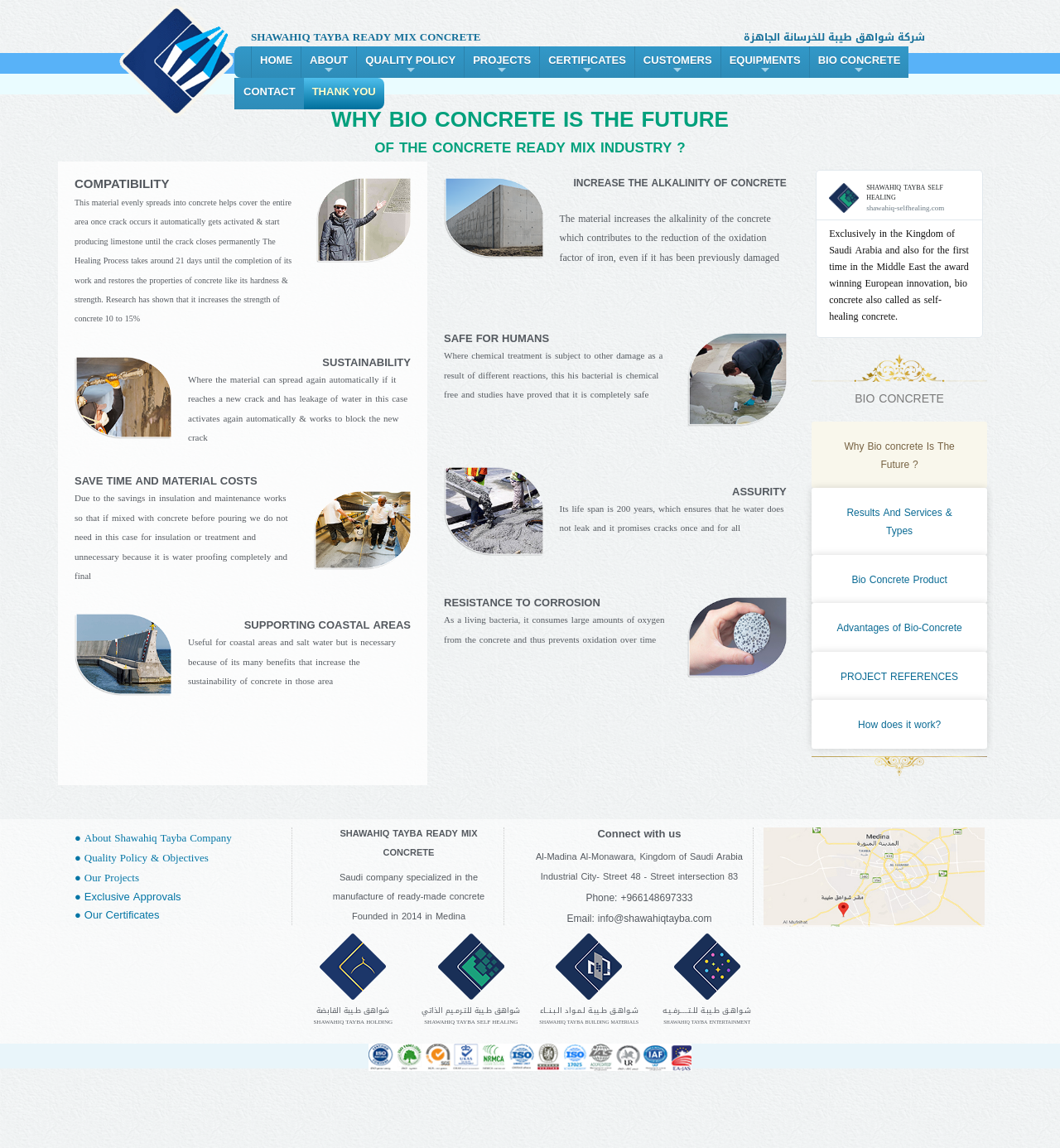Give a concise answer of one word or phrase to the question: 
How long does the Bio Concrete material last?

200 years